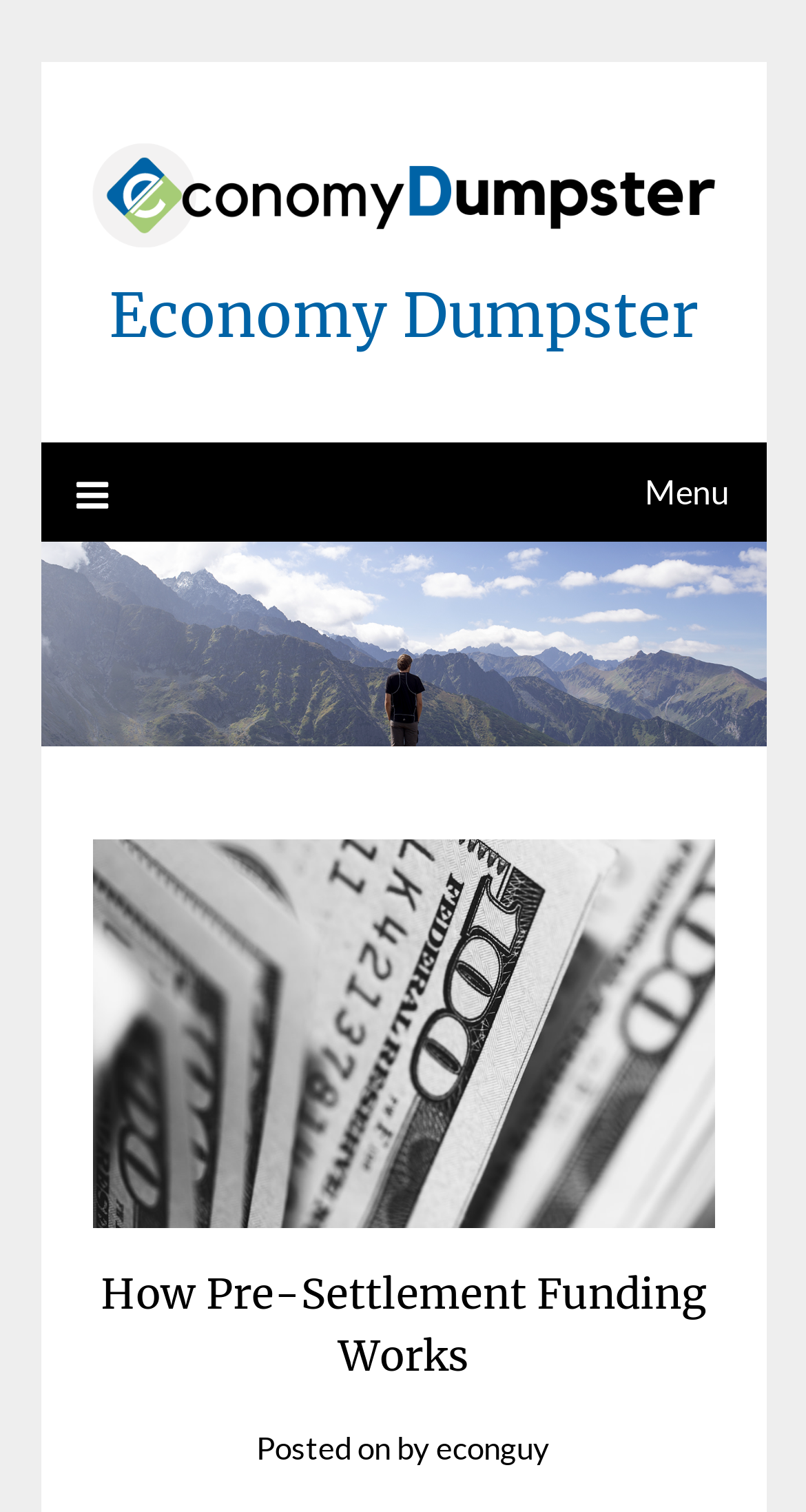Locate the bounding box of the user interface element based on this description: "Property Condition Report".

None